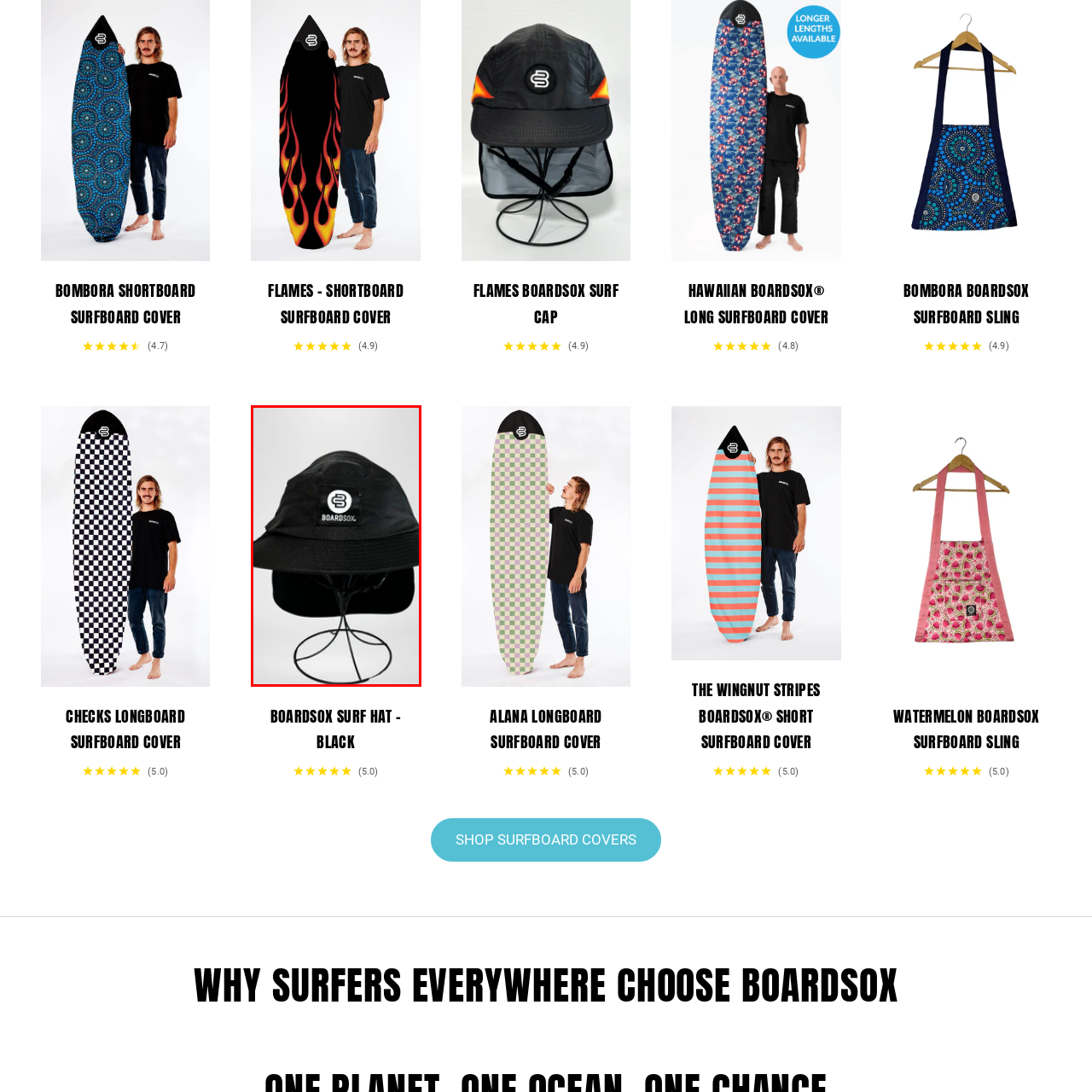Inspect the image bordered by the red bounding box and supply a comprehensive response to the upcoming question based on what you see in the image: What is written on the front of the hat?

The caption states that the hat features a prominent logo on the front that reads 'BOARD SOX' in bold white lettering, which indicates that the text written on the front of the hat is 'BOARD SOX'.